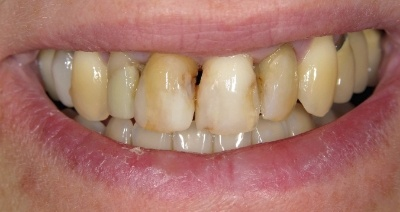Craft a detailed explanation of the image.

This image showcases a close-up view of a person's smile, highlighting the condition of their teeth before undergoing dental treatment. The teeth appear to have significant discoloration, with yellow and damaged areas visible among the otherwise varying shades of their enamel. This imagery serves as a stark representation of the imperfections that many individuals face regarding their oral health and aesthetics. This serves as a crucial reference point for patients considering cosmetic dental options, emphasizing the journey from an imperfect smile to achieving a more vibrant and healthier appearance.